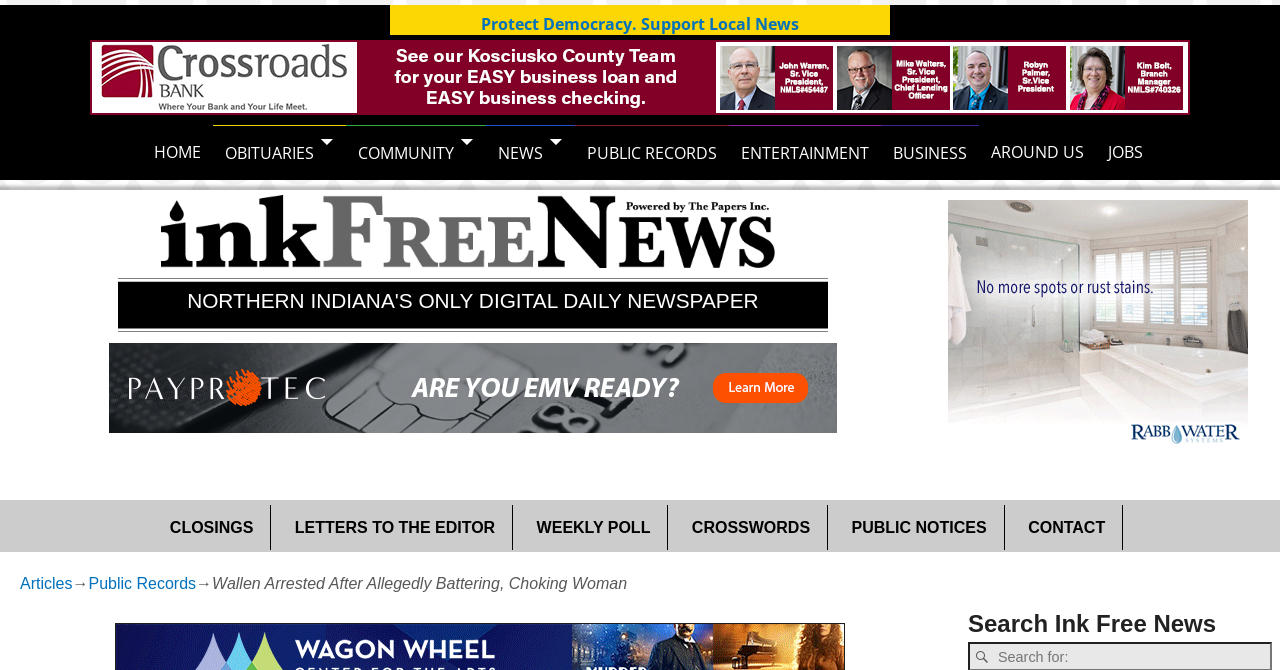From the details in the image, provide a thorough response to the question: What is the name of the website?

I found the website's name 'Ink Free News' at the top of the webpage, which is also accompanied by a logo image.